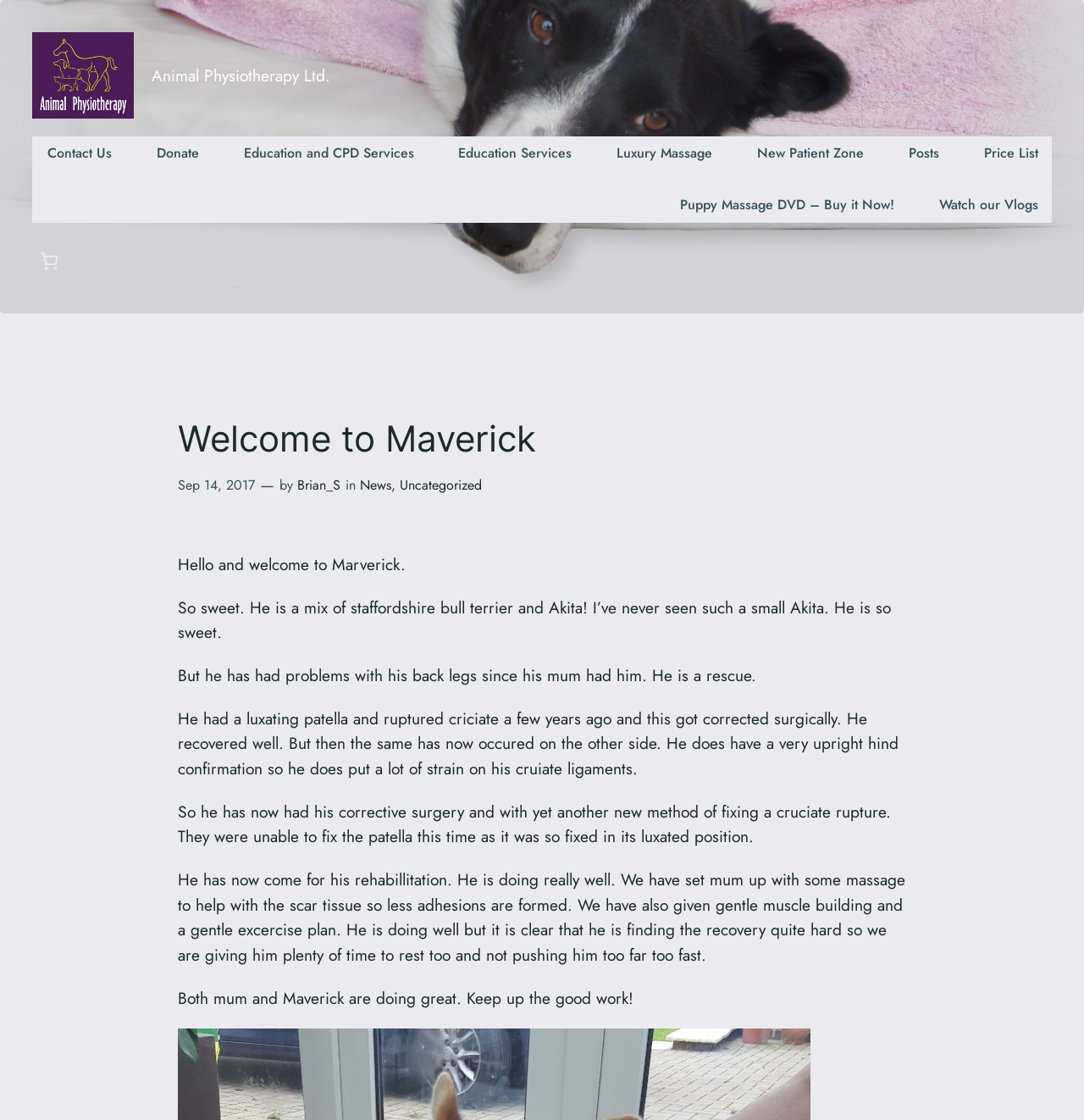Who is the author of the article?
Relying on the image, give a concise answer in one word or a brief phrase.

Brian_S